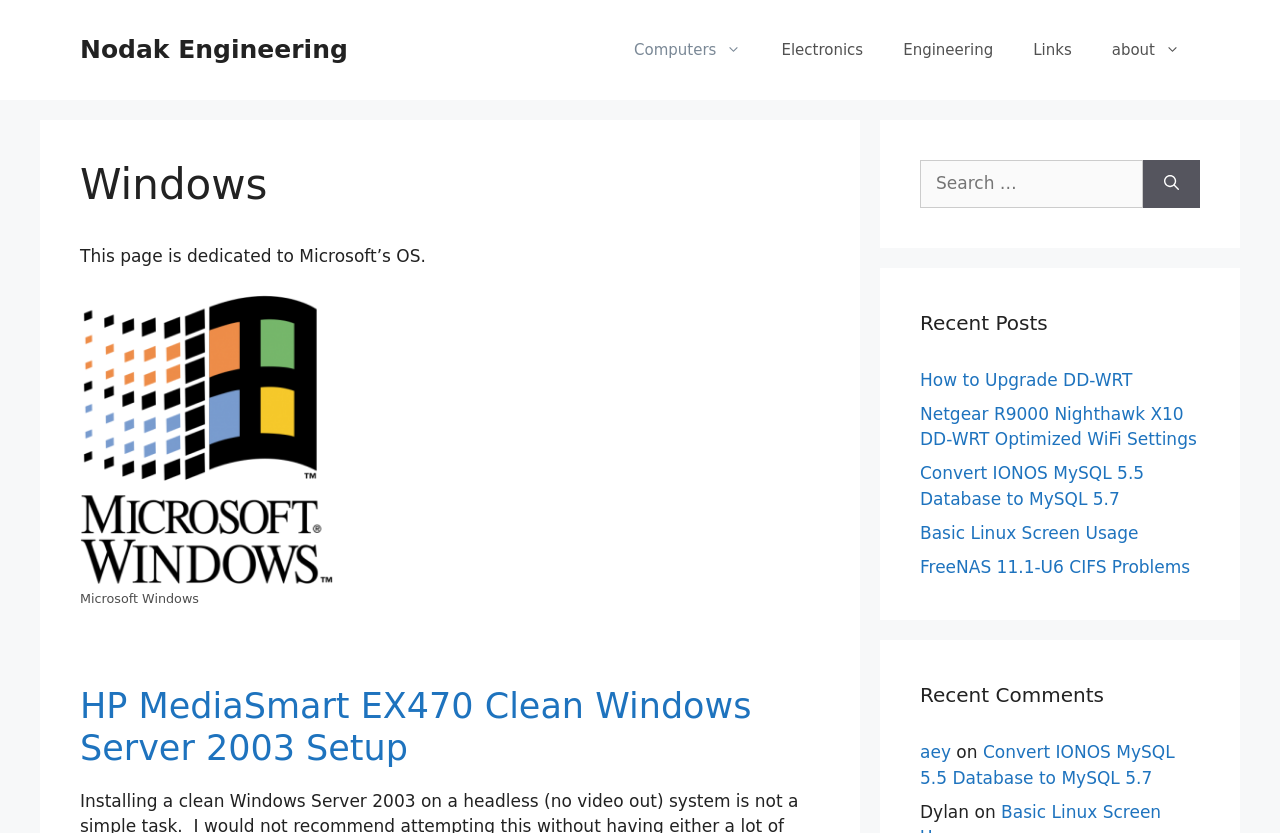Identify the bounding box coordinates of the element to click to follow this instruction: 'Search for something'. Ensure the coordinates are four float values between 0 and 1, provided as [left, top, right, bottom].

[0.719, 0.192, 0.893, 0.249]